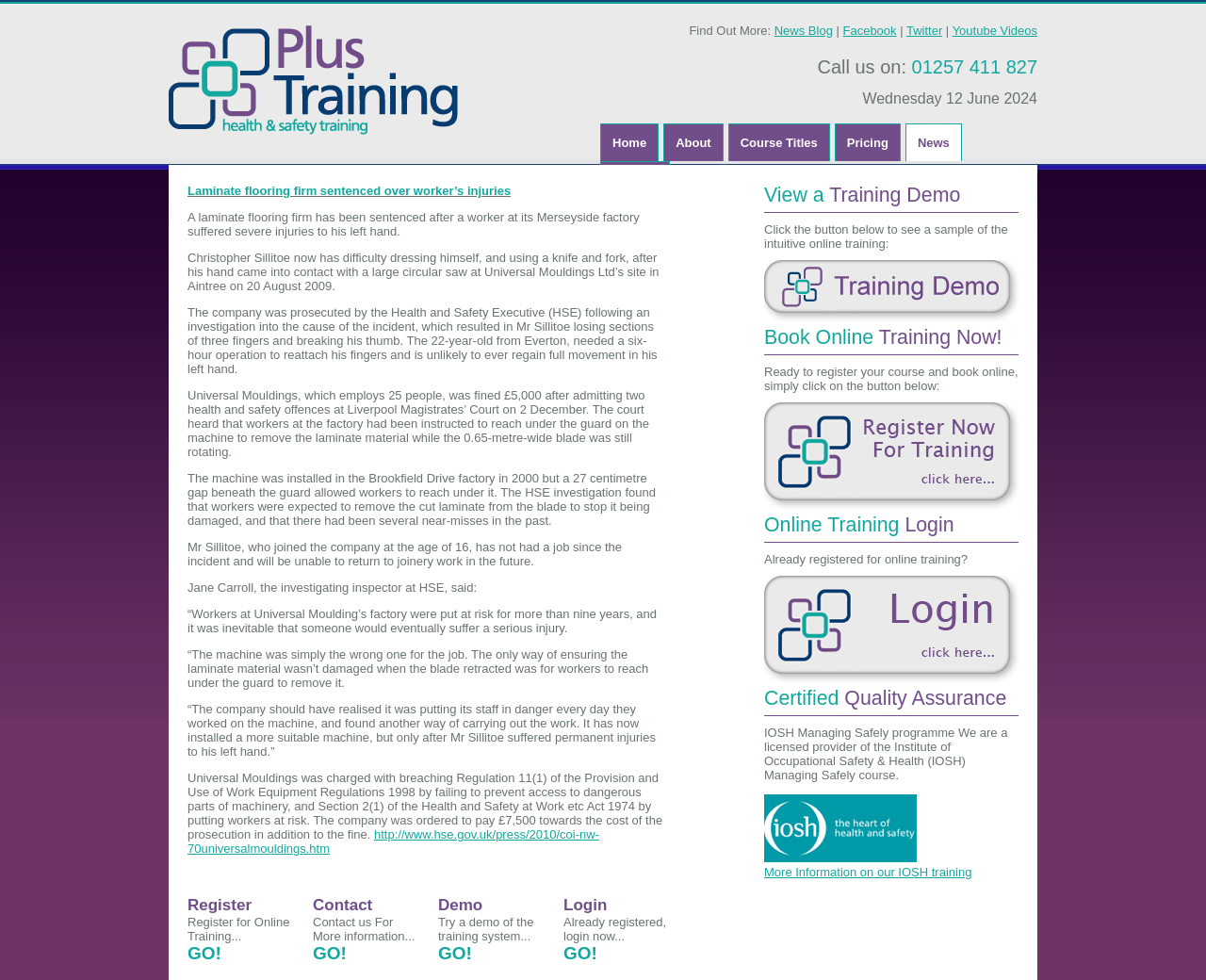Select the bounding box coordinates of the element I need to click to carry out the following instruction: "Click on the 'Contact' link".

[0.498, 0.165, 0.555, 0.203]